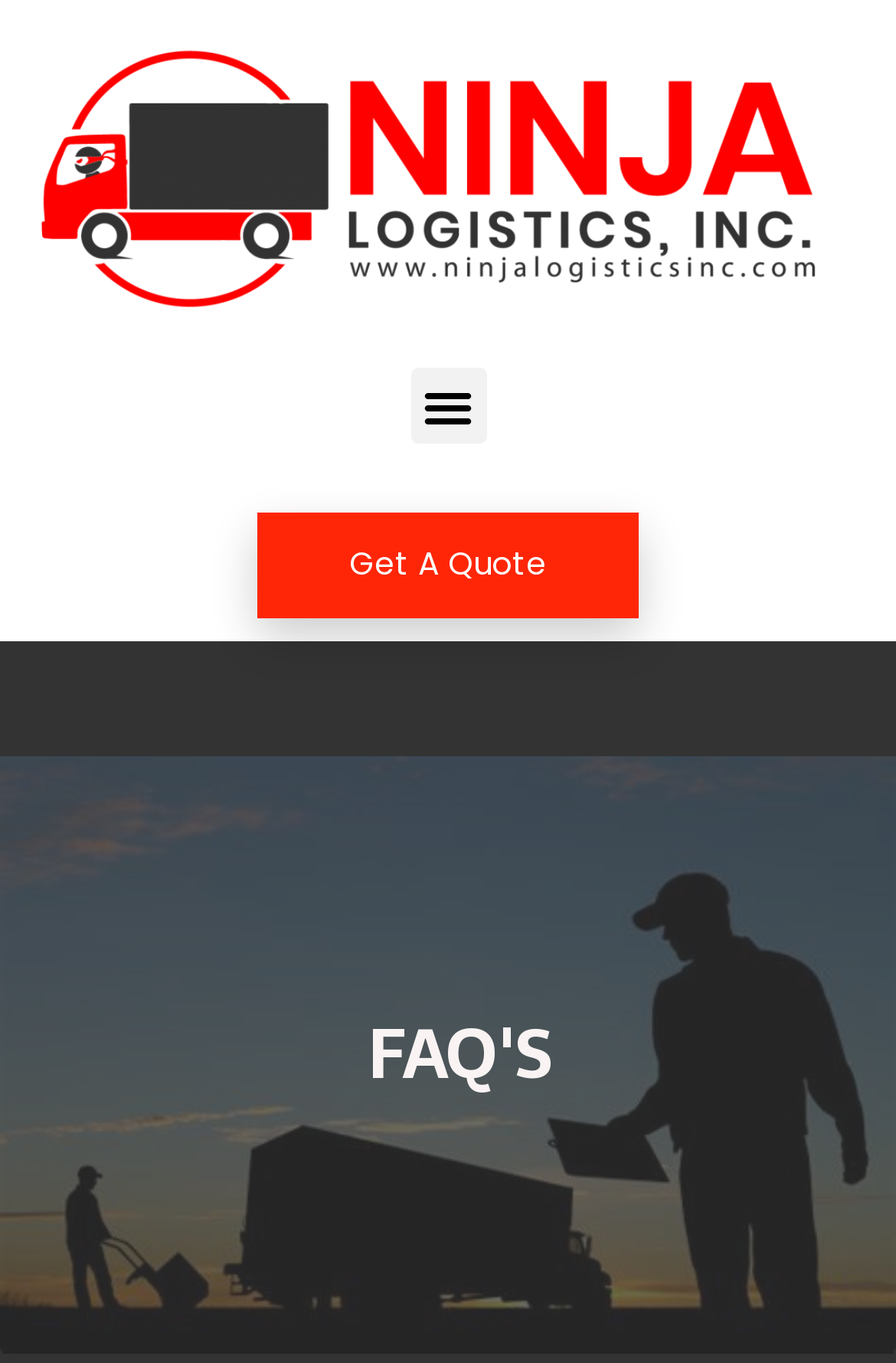Given the following UI element description: "Get A Quote", find the bounding box coordinates in the webpage screenshot.

[0.287, 0.377, 0.713, 0.454]